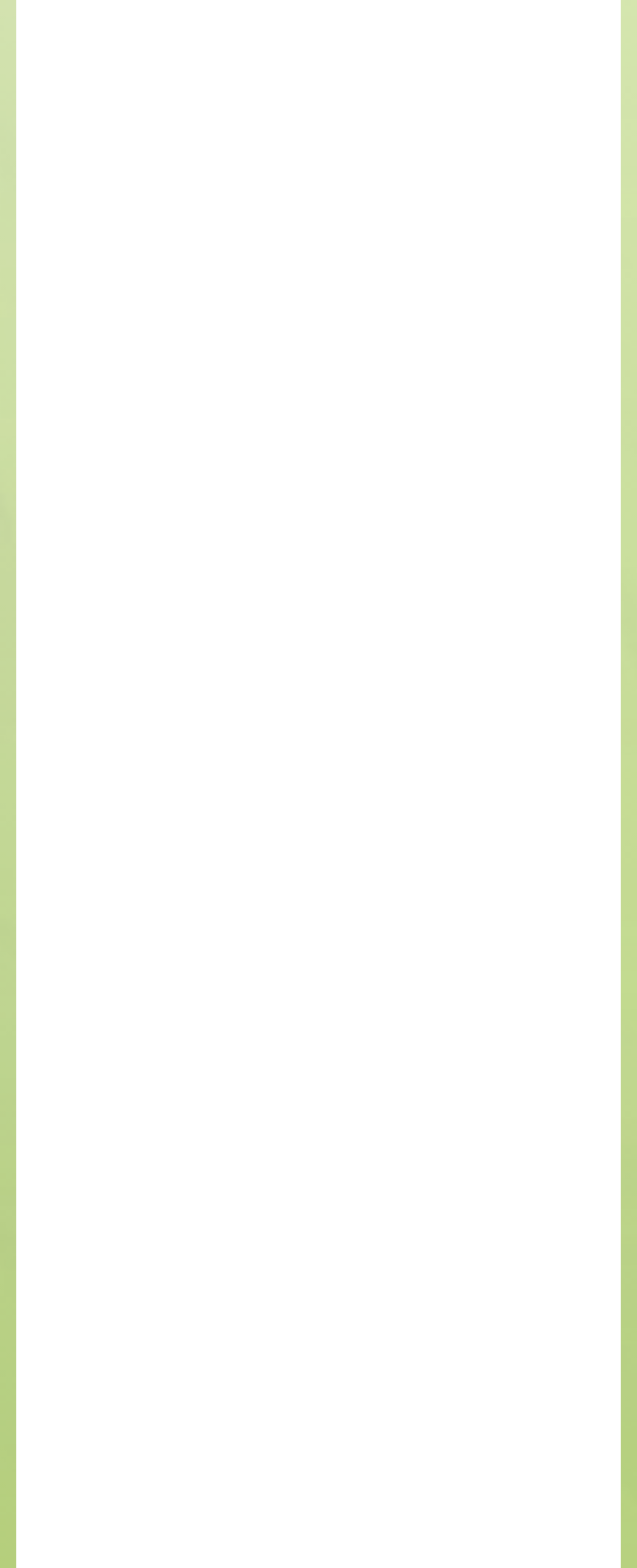How many drum reset instruction links are provided?
Refer to the image and give a detailed answer to the query.

The webpage provides a list of 7 links to drum reset instructions, each corresponding to a different printer model, namely DR 420, DR 720, DR 820, DR 360, DR 400, DR 350, and DR 520.